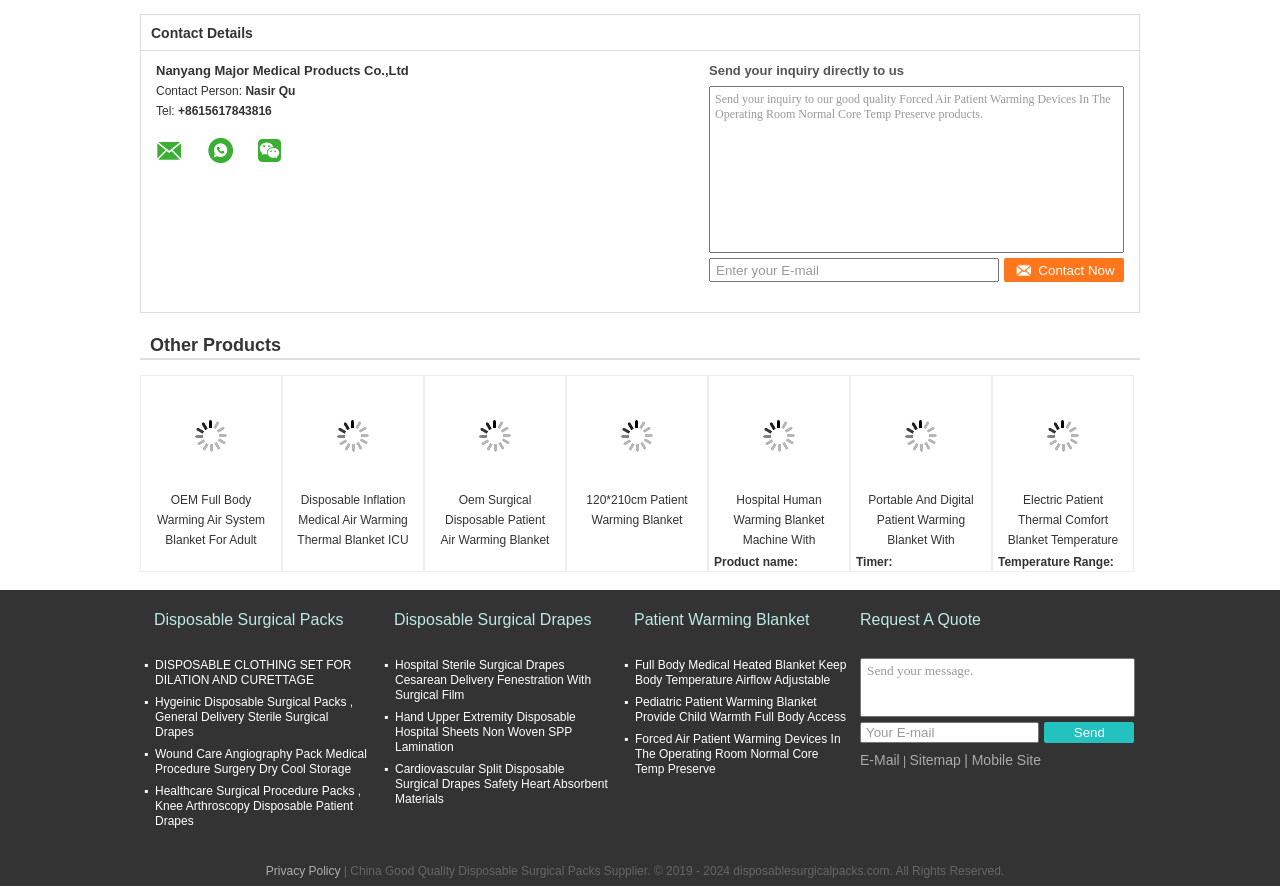Given the element description, predict the bounding box coordinates in the format (top-left x, top-left y, bottom-right x, bottom-right y). Make sure all values are between 0 and 1. Here is the element description: parent_node: Send placeholder="Send your message."

[0.672, 0.743, 0.887, 0.809]